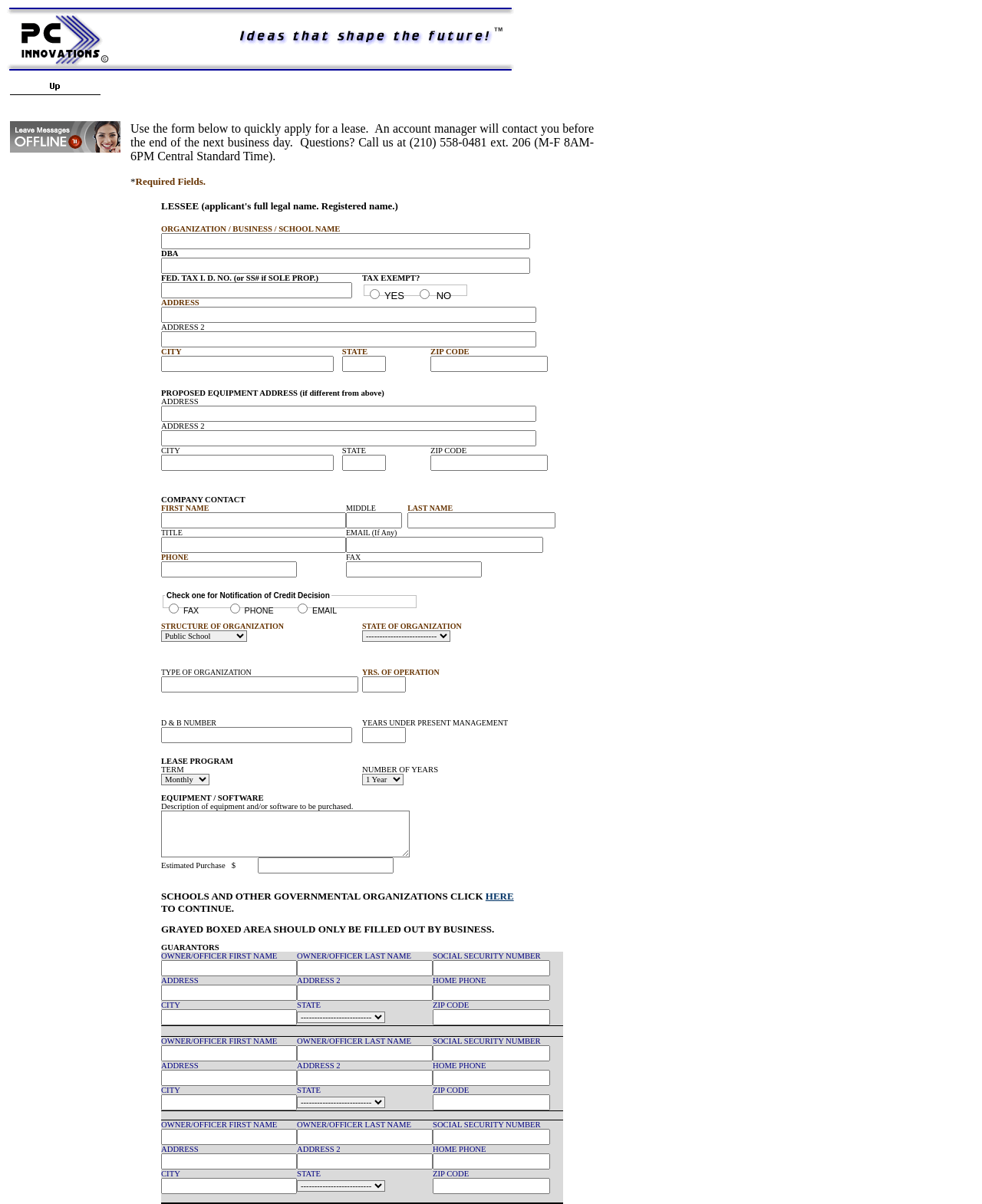Give a one-word or one-phrase response to the question: 
What is the purpose of this webpage?

Lease App